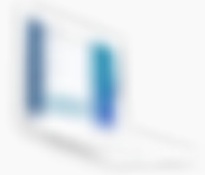What is the theme of the webpage's content?
We need a detailed and meticulous answer to the question.

The webpage's content, including the laptop illustration, free games, articles, and blogs, is centered around the theme of youth ministry, which aims to support young people in their spiritual journeys.